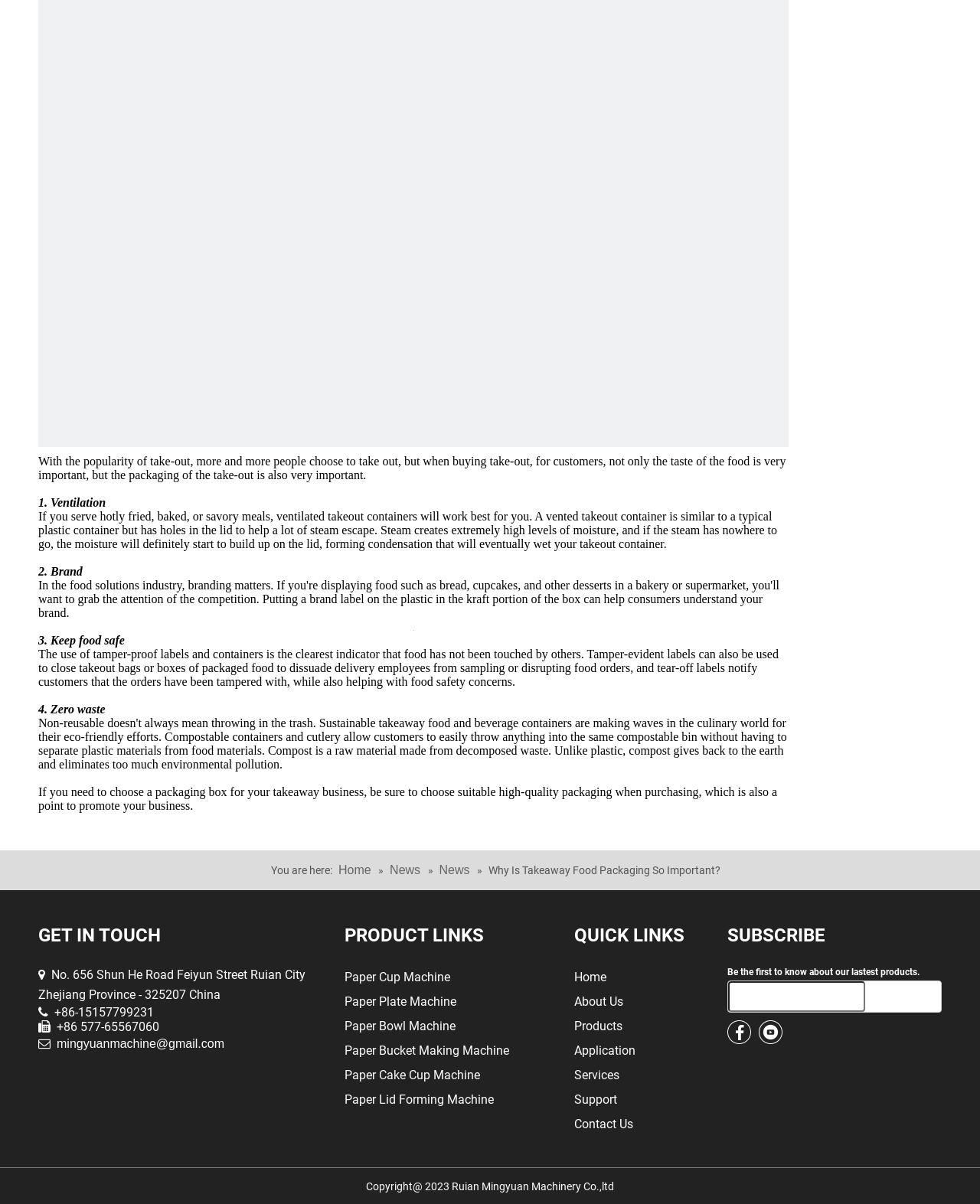Please identify the bounding box coordinates of the region to click in order to complete the given instruction: "Click on the 'Facebook' link". The coordinates should be four float numbers between 0 and 1, i.e., [left, top, right, bottom].

[0.742, 0.847, 0.767, 0.868]